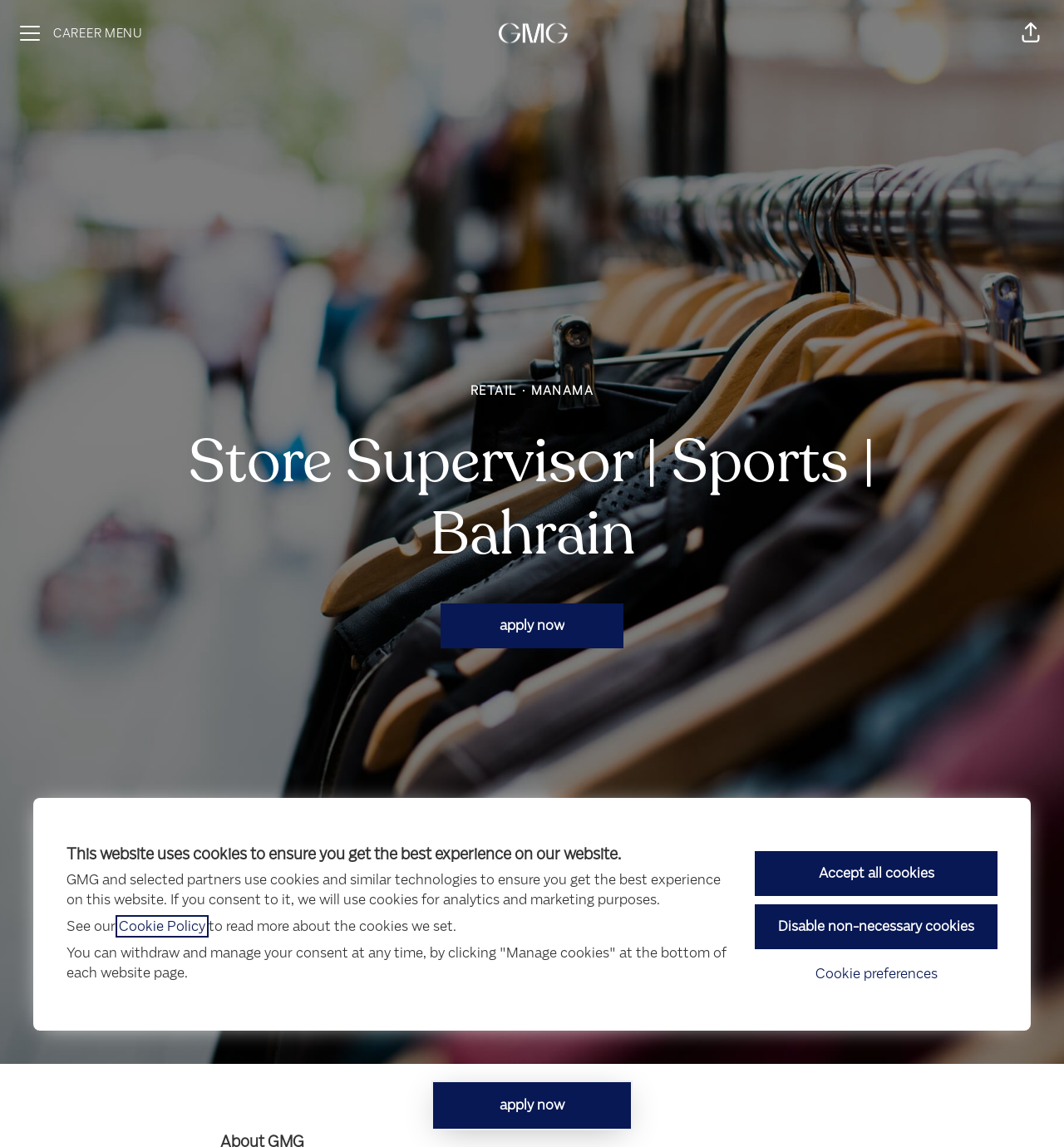Determine the bounding box coordinates of the section to be clicked to follow the instruction: "Click the CAREER MENU button". The coordinates should be given as four float numbers between 0 and 1, formatted as [left, top, right, bottom].

[0.006, 0.009, 0.147, 0.049]